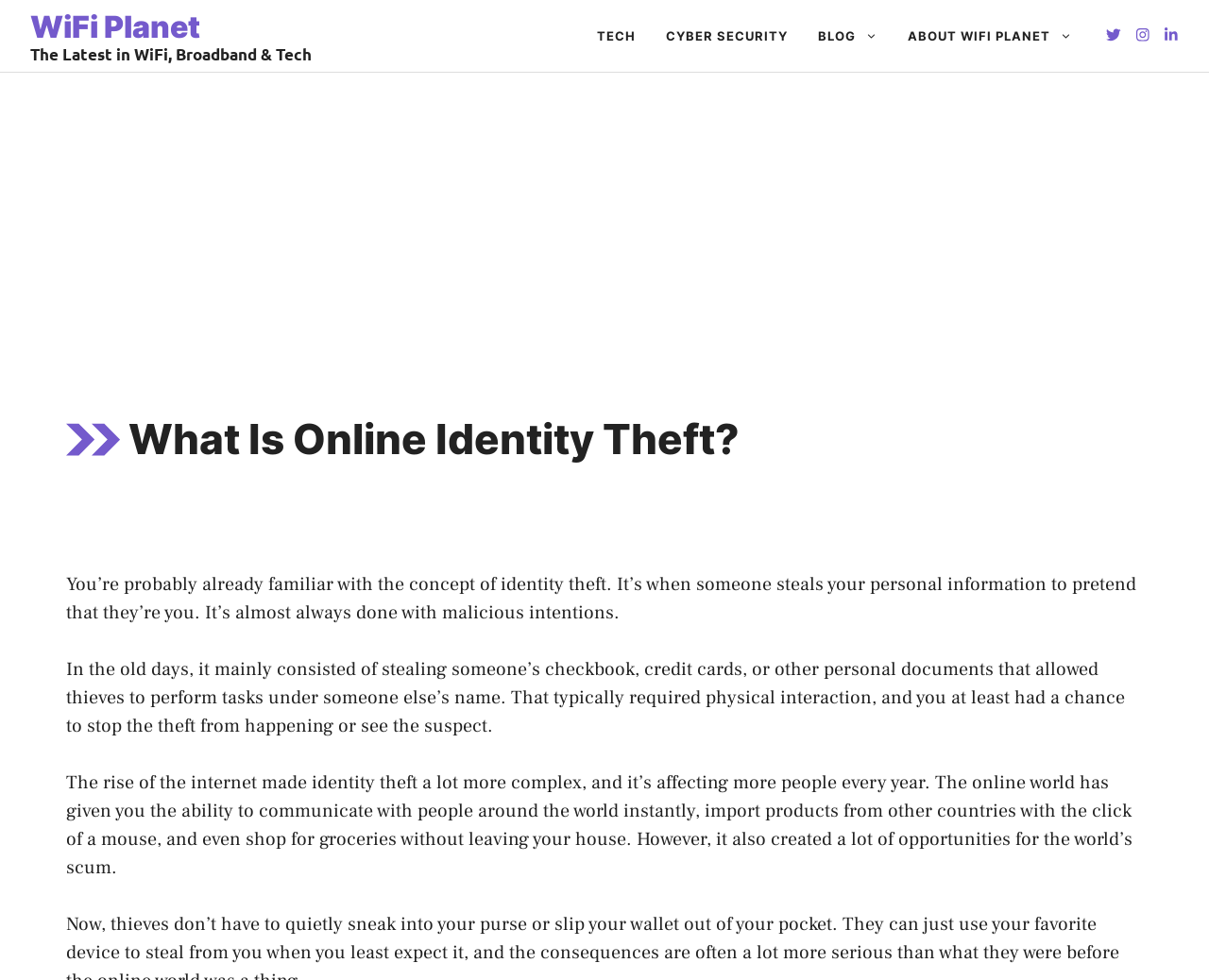What is the topic of the webpage?
Could you answer the question with a detailed and thorough explanation?

I determined the answer by looking at the heading element on the webpage, which contains the text 'What Is Online Identity Theft?'.